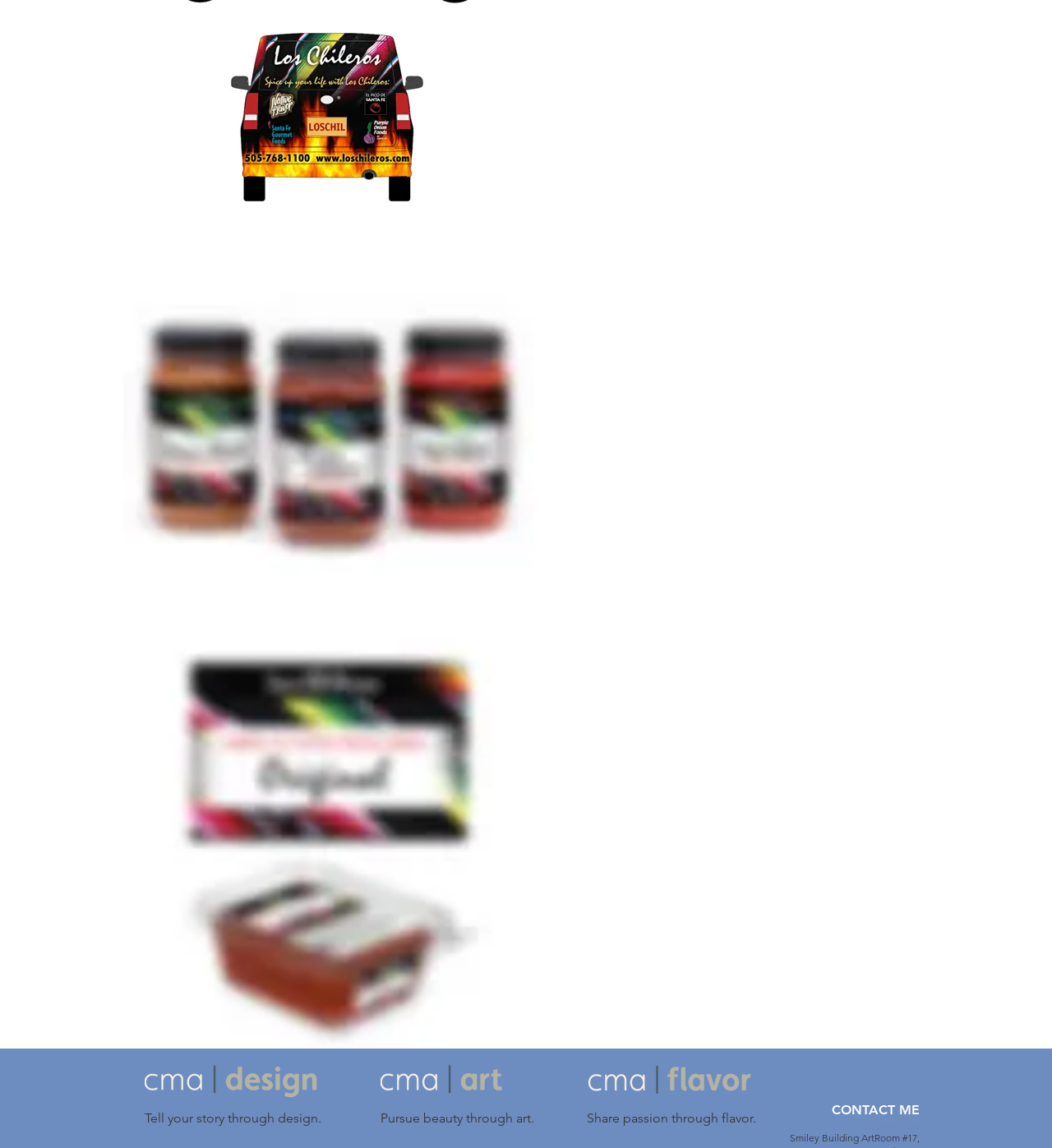What is the purpose of the 'CONTACT ME' link?
Give a detailed response to the question by analyzing the screenshot.

The 'CONTACT ME' link is likely intended for visitors to get in touch with the person or company behind the webpage, possibly for inquiries, collaborations, or other purposes.